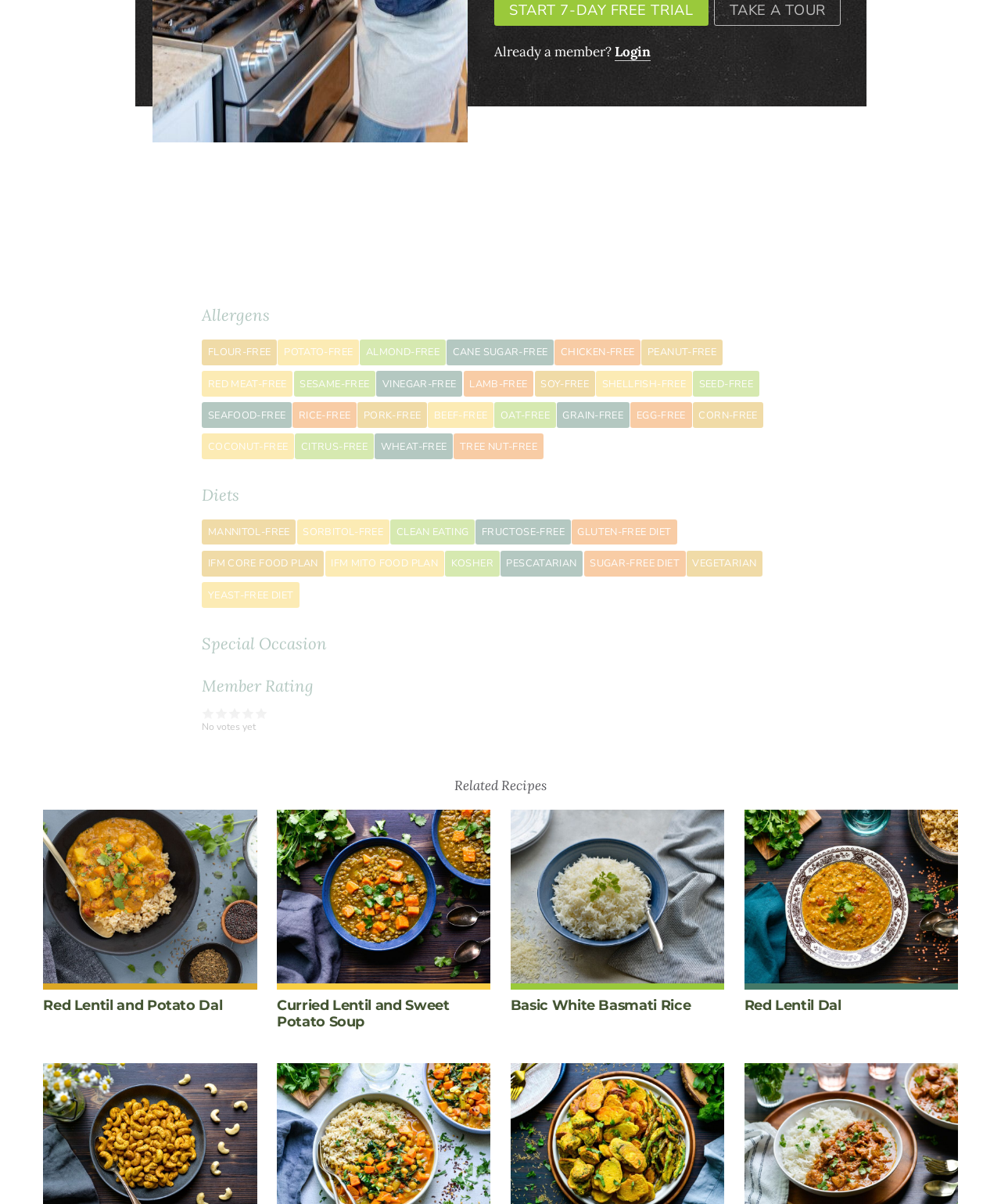Locate the bounding box coordinates of the UI element described by: "Sugar-Free Diet". The bounding box coordinates should consist of four float numbers between 0 and 1, i.e., [left, top, right, bottom].

[0.583, 0.457, 0.685, 0.479]